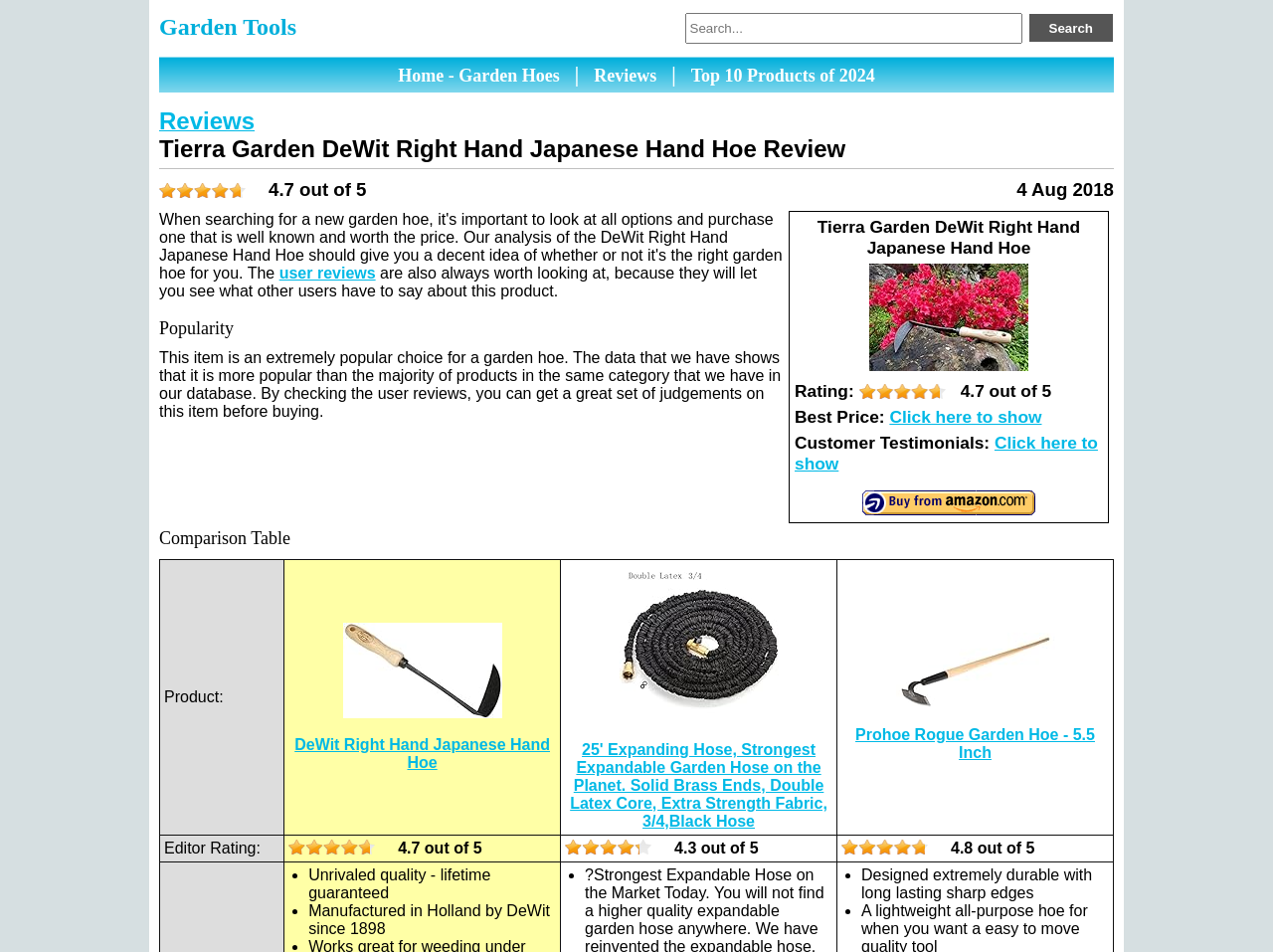Summarize the webpage with intricate details.

This webpage is a review of the Tierra Garden DeWit Right Hand Japanese Hand Hoe. At the top, there is a navigation menu with links to "Garden Tools", "Home - Garden Hoes", "Reviews", and "Top 10 Products of 2024". Below the navigation menu, there is a heading that displays the title of the review, "Tierra Garden DeWit Right Hand Japanese Hand Hoe Review". 

To the right of the title, there is a rating section that shows 4.7 out of 5 stars, along with the date "4 Aug 2018". Below the title, there is a brief description of the product, followed by an image of the DeWit Right Hand Japanese Hand Hoe.

The review section is divided into several parts. The first part discusses the rating of the product, with a rating of 4.7 out of 5 stars. Below the rating, there is a section that displays the best price for the product, along with a link to show the price. There is also a section for customer testimonials, with a link to show the testimonials.

Further down the page, there is a section that discusses the popularity of the product, stating that it is an extremely popular choice for a garden hoe. Below this section, there is a comparison table that compares the DeWit Right Hand Japanese Hand Hoe with two other products, the 25' Expanding Hose and the Prohoe Rogue Garden Hoe. The table displays the product names, along with their editor ratings and prices.

Throughout the page, there are several links to other pages, including links to user reviews, Amazon.com, and other related products. There are also several images of the products being reviewed.